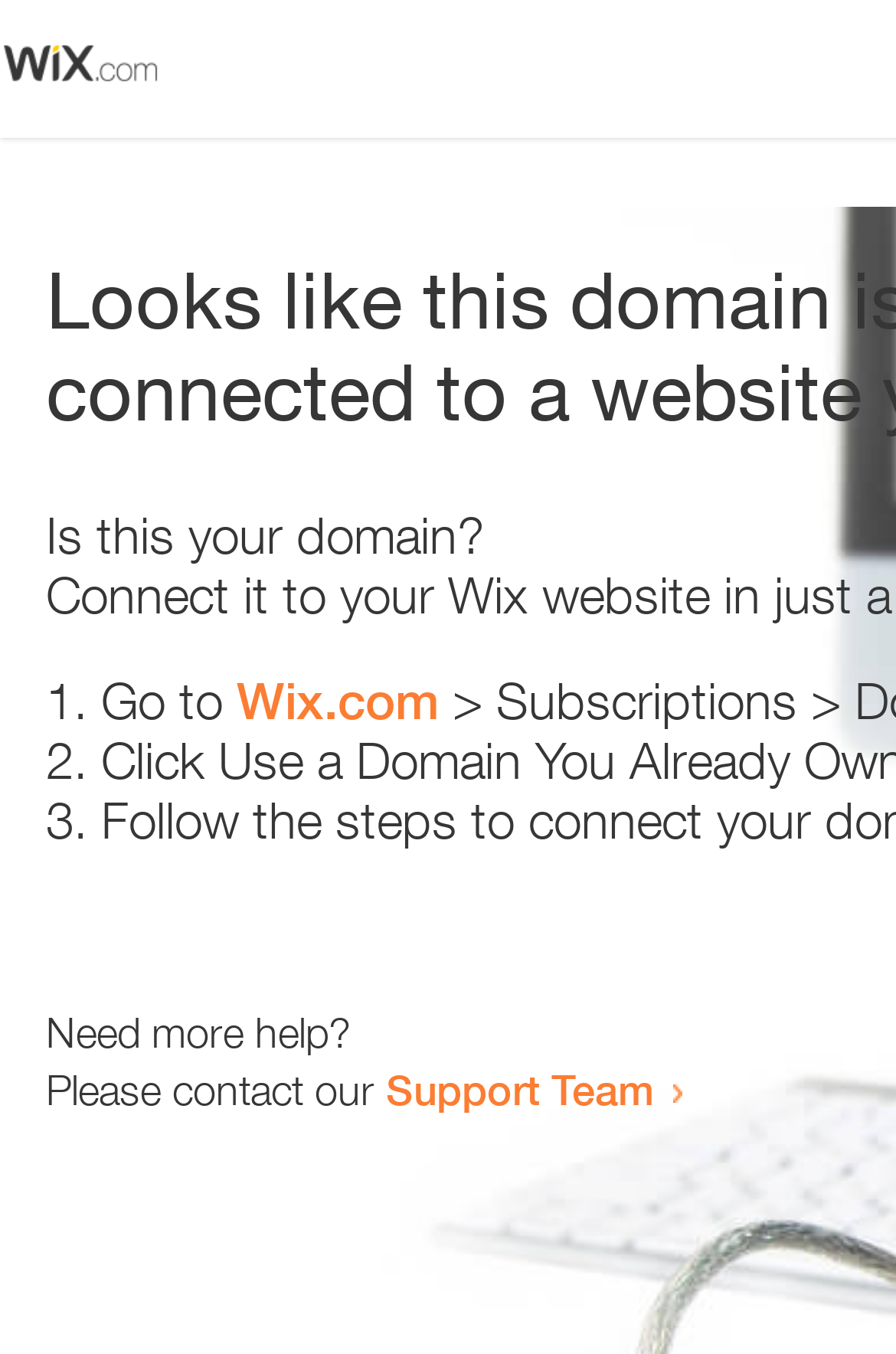What is the purpose of the webpage?
Give a one-word or short phrase answer based on the image.

Domain error